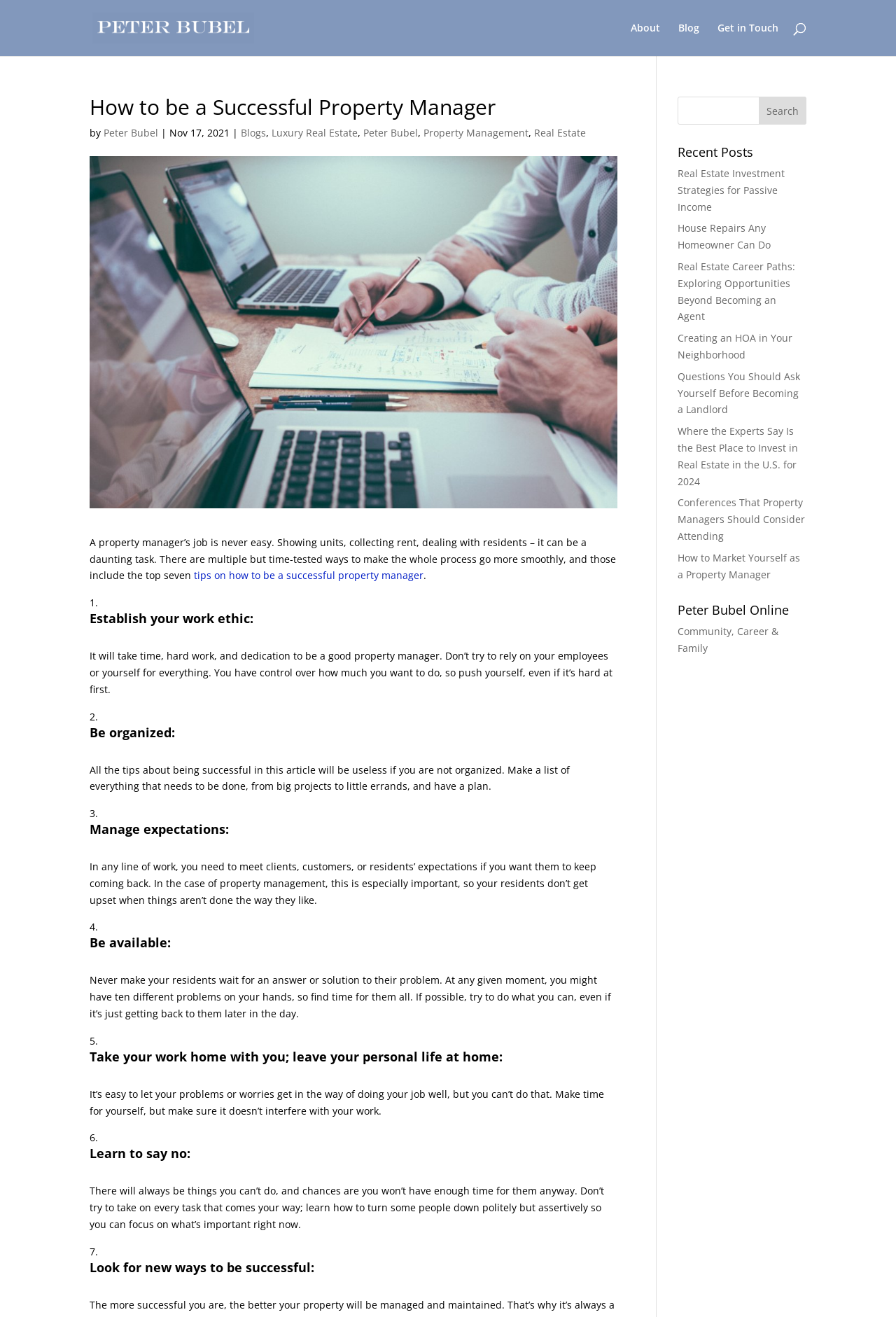Please identify the bounding box coordinates of the area I need to click to accomplish the following instruction: "Click on the 'Get in Touch' link".

[0.801, 0.018, 0.869, 0.043]